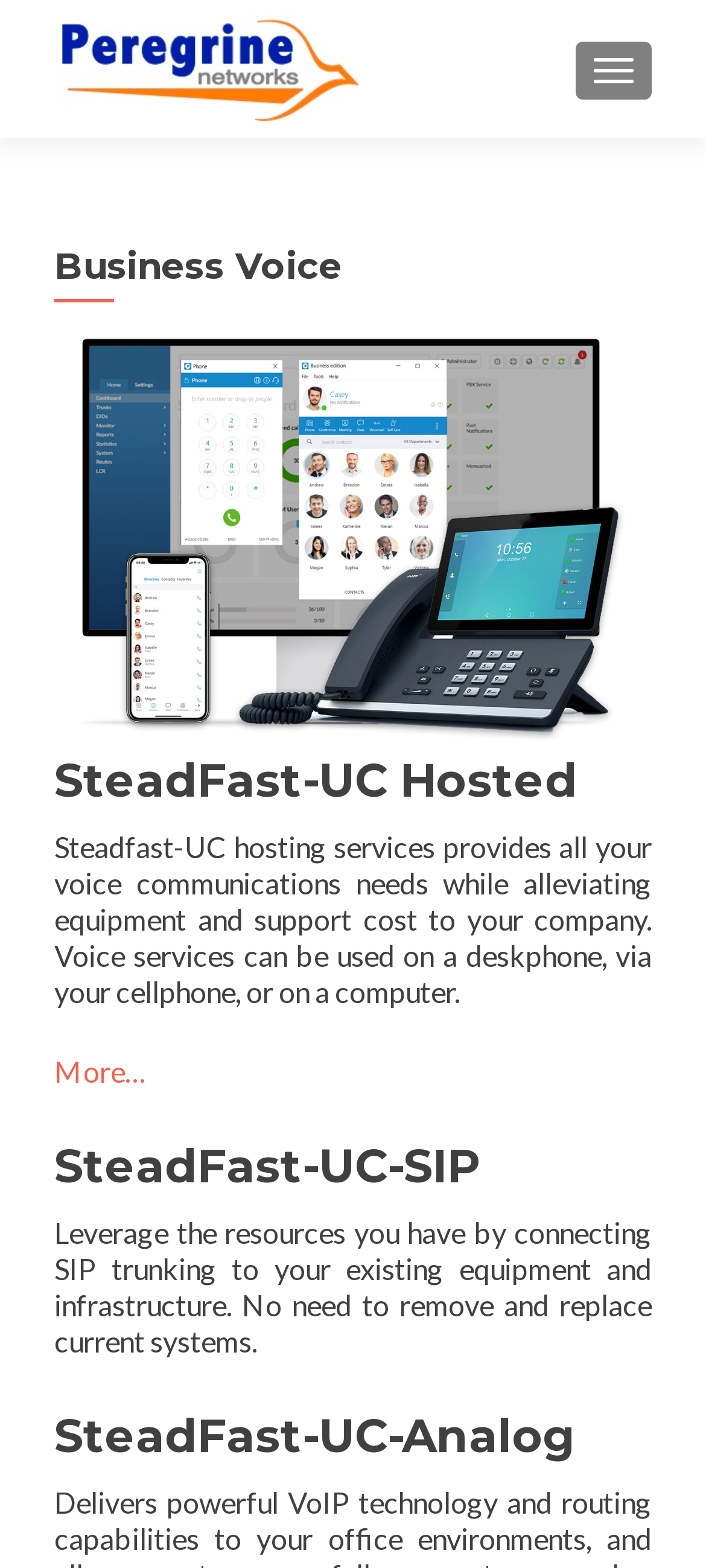Generate an in-depth caption that captures all aspects of the webpage.

The webpage is about Business Voice services provided by Peregrine Networks. At the top right corner, there is a button to toggle navigation. Below it, on the top left, is a link to Peregrine Networks, accompanied by an image with the same name. 

Underneath the Peregrine Networks link and image, there is a header section with a heading that reads "Business Voice". Below the header, there is a figure with a link and an image, followed by a heading that says "SteadFast-UC Hosted". 

A paragraph of text explains that SteadFast-UC hosting services provide voice communications while reducing equipment and support costs. There is a "More…" link at the end of the paragraph. 

Further down, there are two more headings: "SteadFast-UC-SIP" and "SteadFast-UC-Analog". Each heading is followed by a paragraph of text that describes the respective services. The "SteadFast-UC-SIP" section explains how to leverage existing equipment and infrastructure by connecting SIP trunking, while the "SteadFast-UC-Analog" section does not have a corresponding text description.